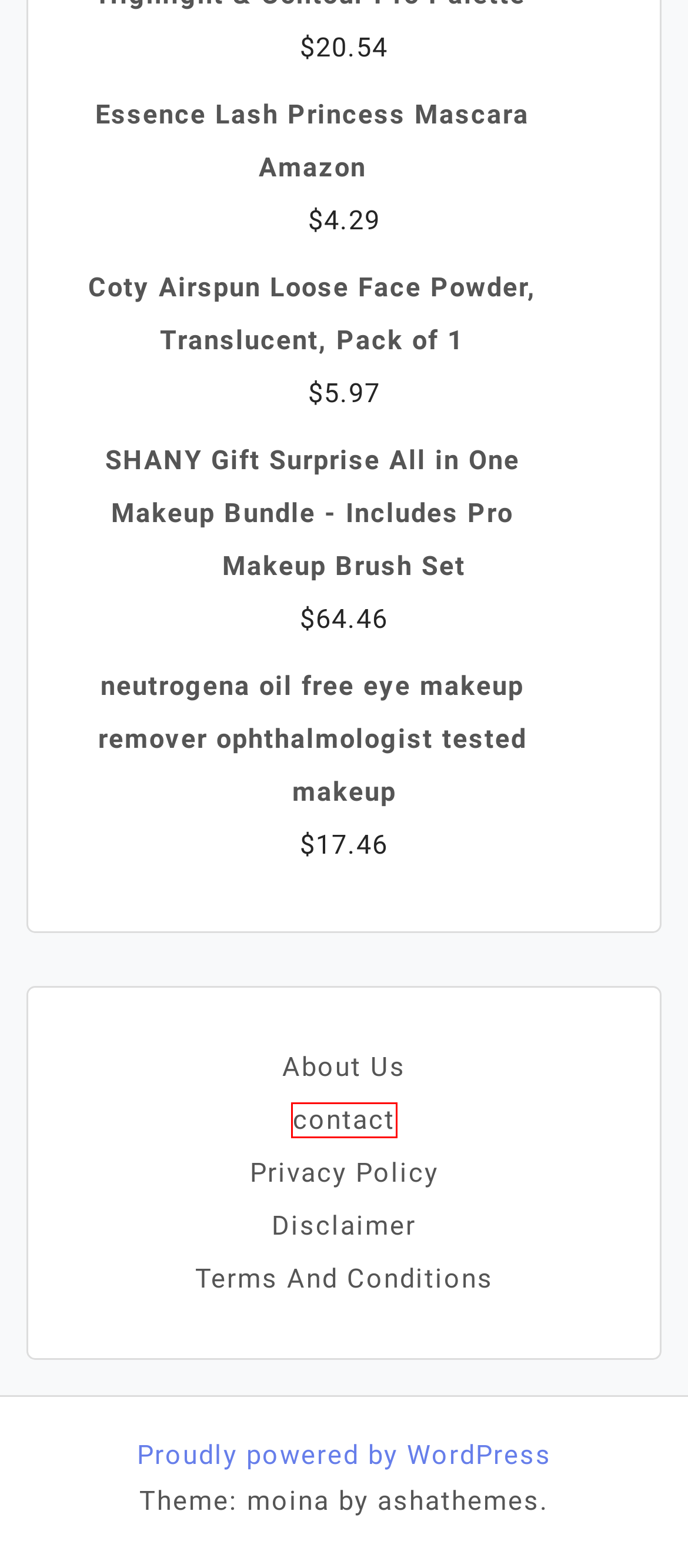Look at the screenshot of a webpage, where a red bounding box highlights an element. Select the best description that matches the new webpage after clicking the highlighted element. Here are the candidates:
A. neutrogena oil free eye makeup remover ophthalmologist tested makeup - Walter Makeup
B. SHANY Gift Surprise All in One Makeup Bundle - Includes Pro Makeup Brush Set - Walter Makeup
C. Blog Tool, Publishing Platform, and CMS – WordPress.org
D. About Us - Walter Makeup
E. contact - Walter Makeup
F. Essence Lash Princess Mascara Amazon - Walter Makeup
G. Terms And Conditions - Walter Makeup
H. Coty Airspun Loose Face Powder, Translucent, Pack of 1 - Walter Makeup

E